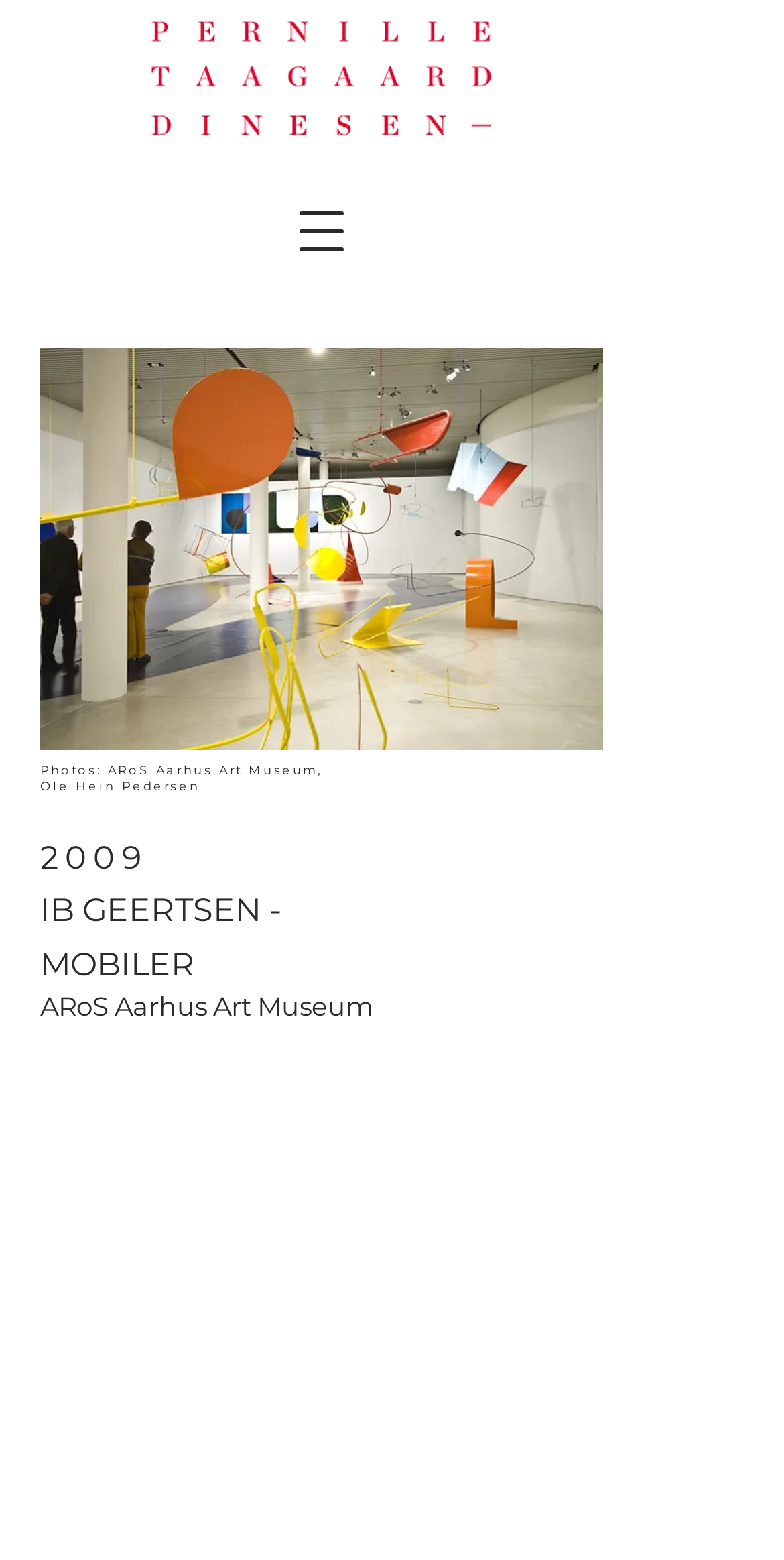Carefully examine the image and provide an in-depth answer to the question: What is the theme of the special exhibition?

I found the answer by reading the text on the webpage, specifically the sentence that says 'In the special exhibition Ib Geertsen – Mobiler...'. This sentence is located below the headings and above the description of the exhibition.